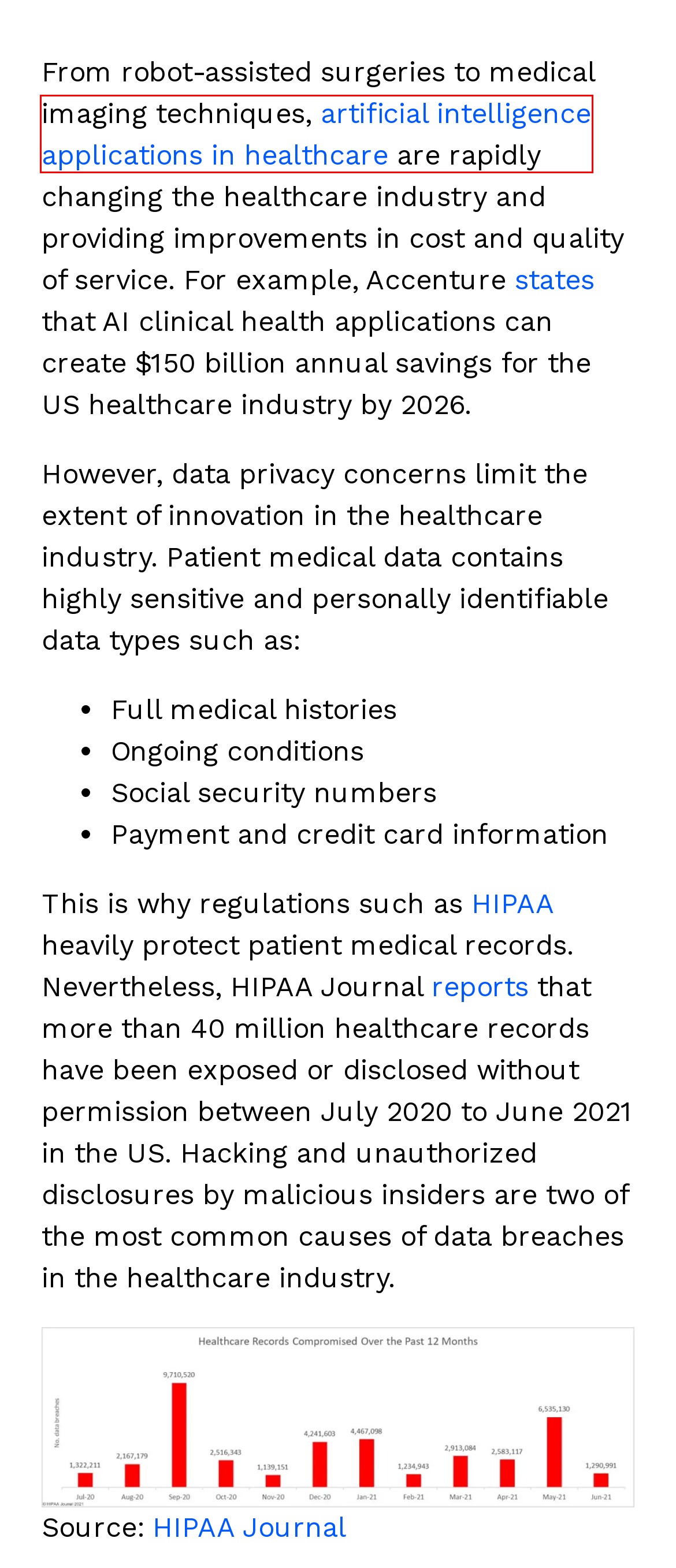You are provided with a screenshot of a webpage that includes a red rectangle bounding box. Please choose the most appropriate webpage description that matches the new webpage after clicking the element within the red bounding box. Here are the candidates:
A. Synthetic Health Data Generation to Accelerate Patient-Centered Outcomes Research | HealthIT.gov
B. What is Synthetic Data? Use Cases & Benefits in 2024
C. AI in Healthcare: Benefits and Challenges in 2024
D. Yahoo
E. AIMultiple is informing reputable publications & Fortune 500
F. Healthcare Consulting Services & Solutions | Accenture
G. Select the Right Vendor for Your Business
H. Privacy Policy | AIMultiple

C